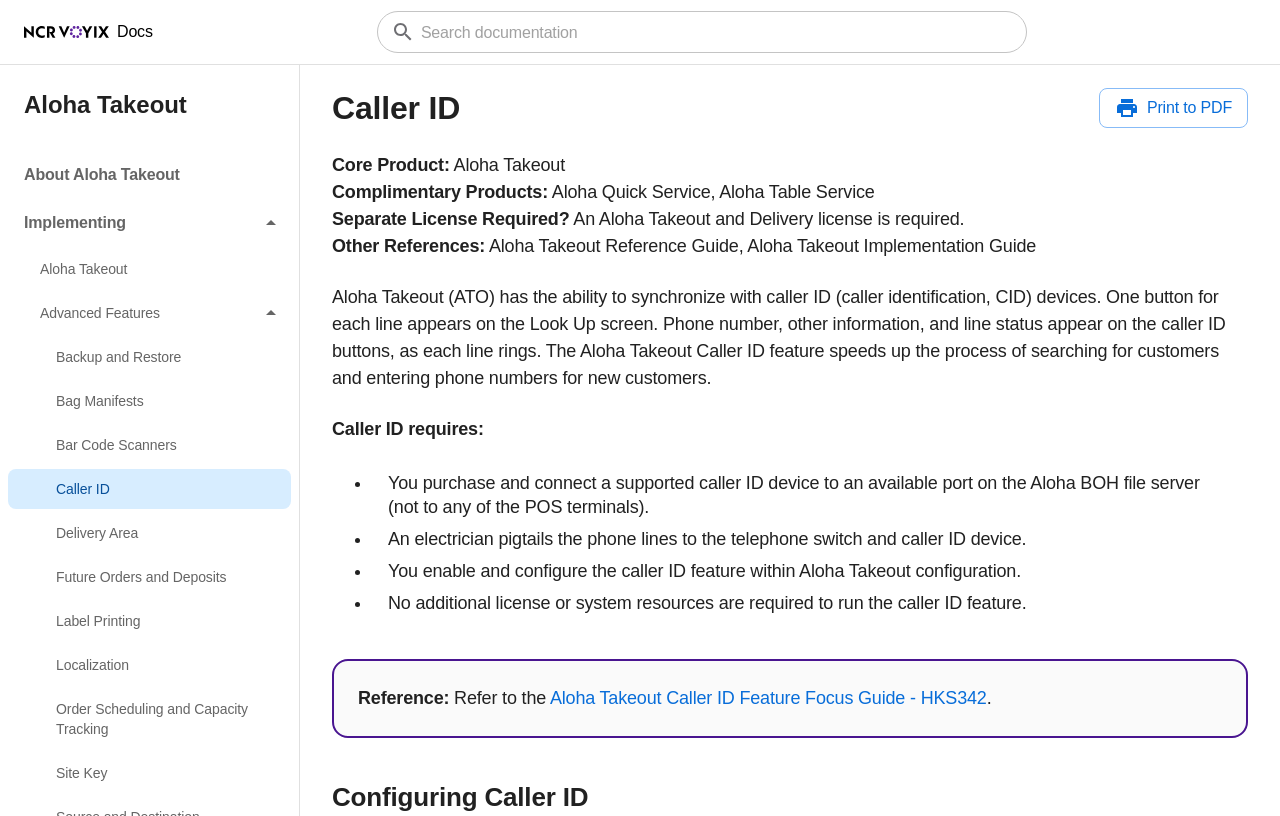Please provide the bounding box coordinates for the element that needs to be clicked to perform the following instruction: "Print to PDF". The coordinates should be given as four float numbers between 0 and 1, i.e., [left, top, right, bottom].

[0.859, 0.108, 0.975, 0.157]